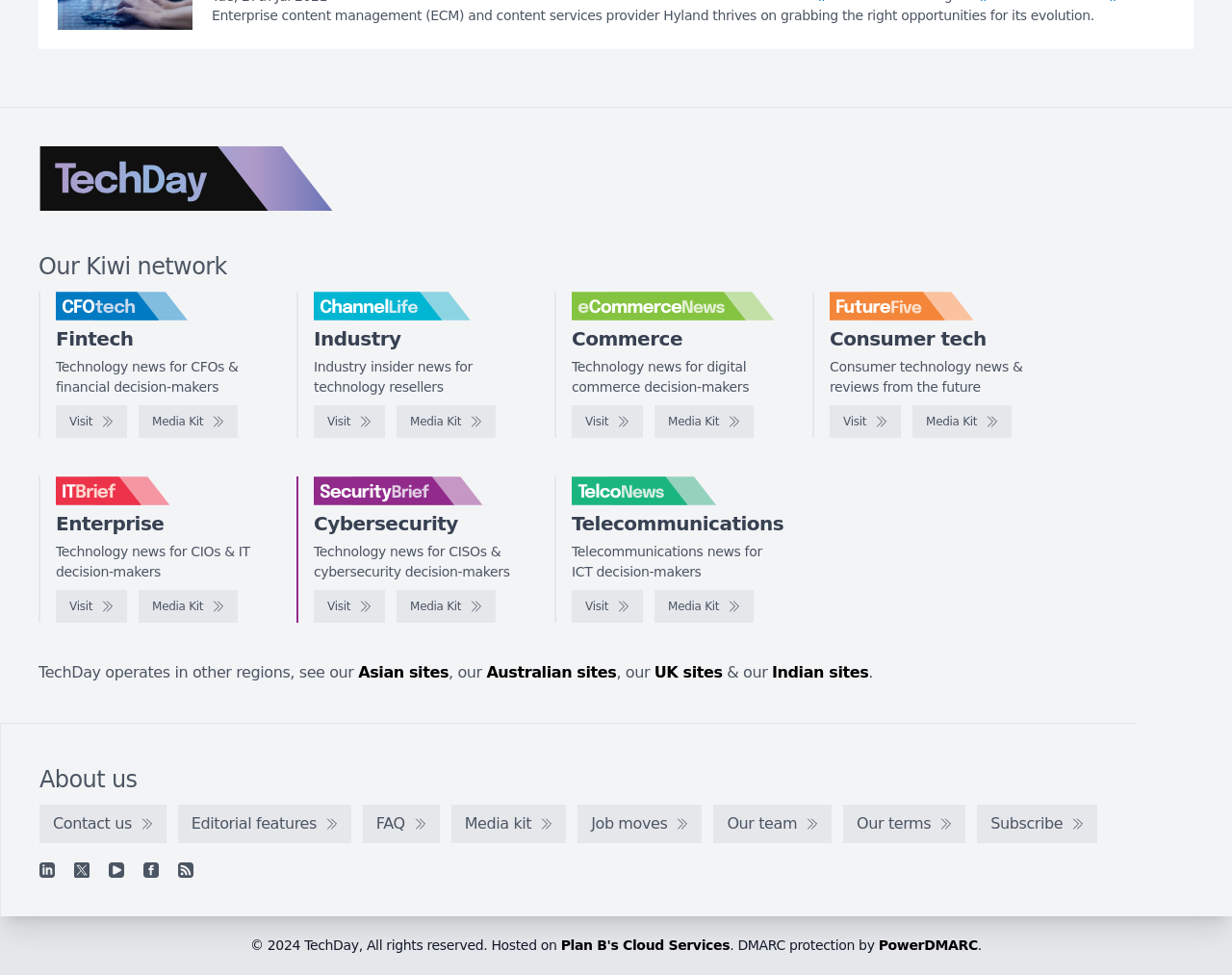From the webpage screenshot, predict the bounding box of the UI element that matches this description: "Australian sites".

[0.395, 0.68, 0.5, 0.699]